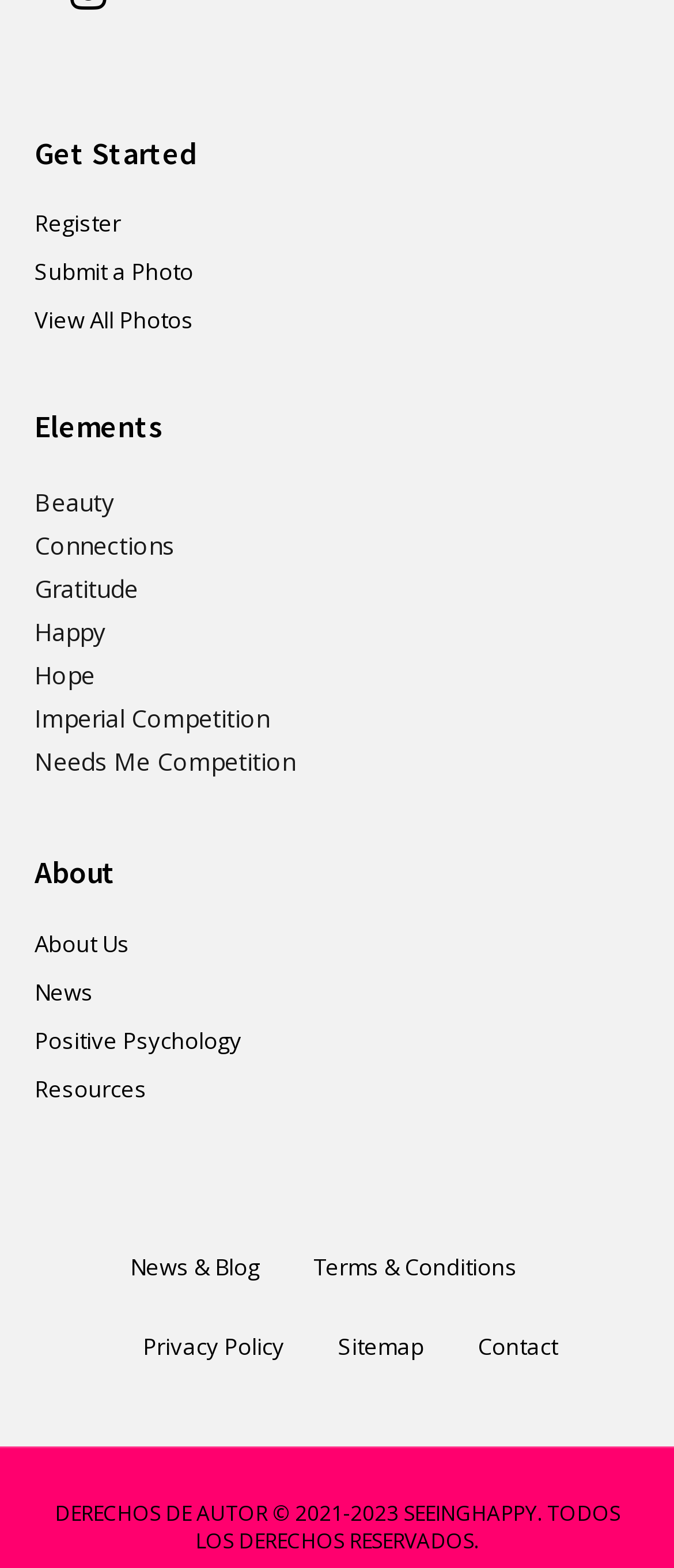Using the given description, provide the bounding box coordinates formatted as (top-left x, top-left y, bottom-right x, bottom-right y), with all values being floating point numbers between 0 and 1. Description: Controlled Expansion Alloys

None